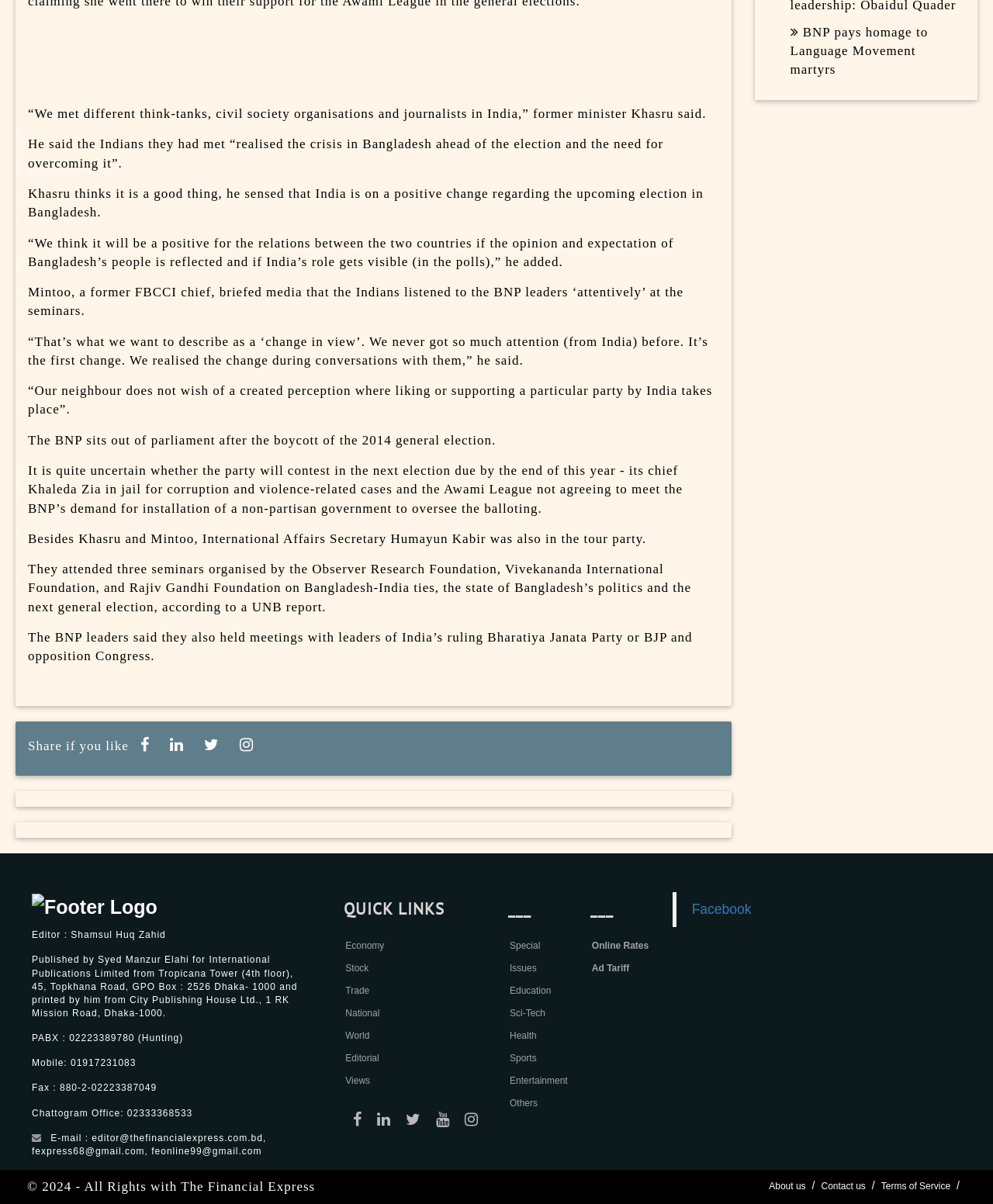Predict the bounding box coordinates of the area that should be clicked to accomplish the following instruction: "Check the Facebook page". The bounding box coordinates should consist of four float numbers between 0 and 1, i.e., [left, top, right, bottom].

[0.697, 0.749, 0.757, 0.762]